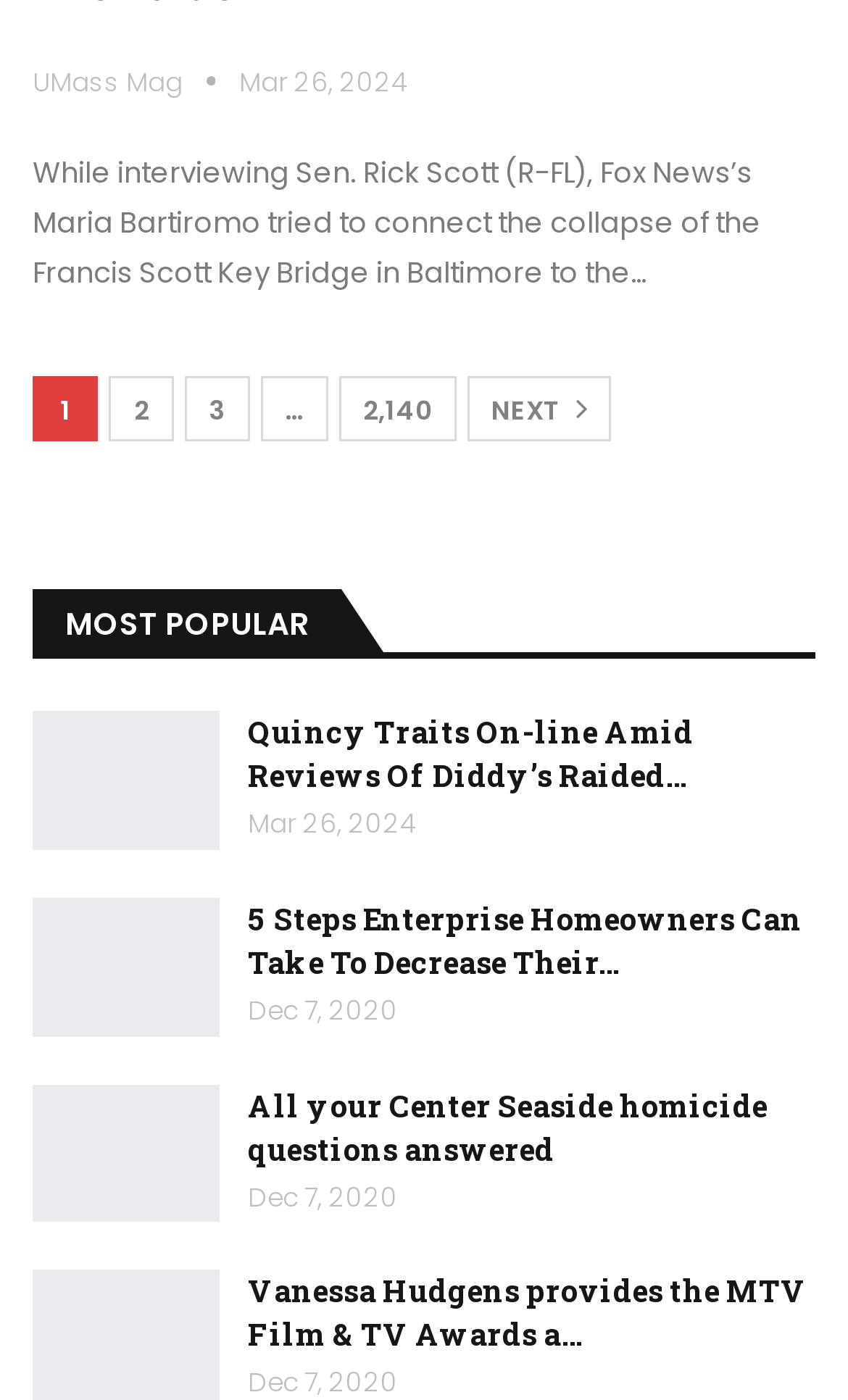Locate the bounding box coordinates of the UI element described by: "Next". The bounding box coordinates should consist of four float numbers between 0 and 1, i.e., [left, top, right, bottom].

[0.551, 0.269, 0.721, 0.316]